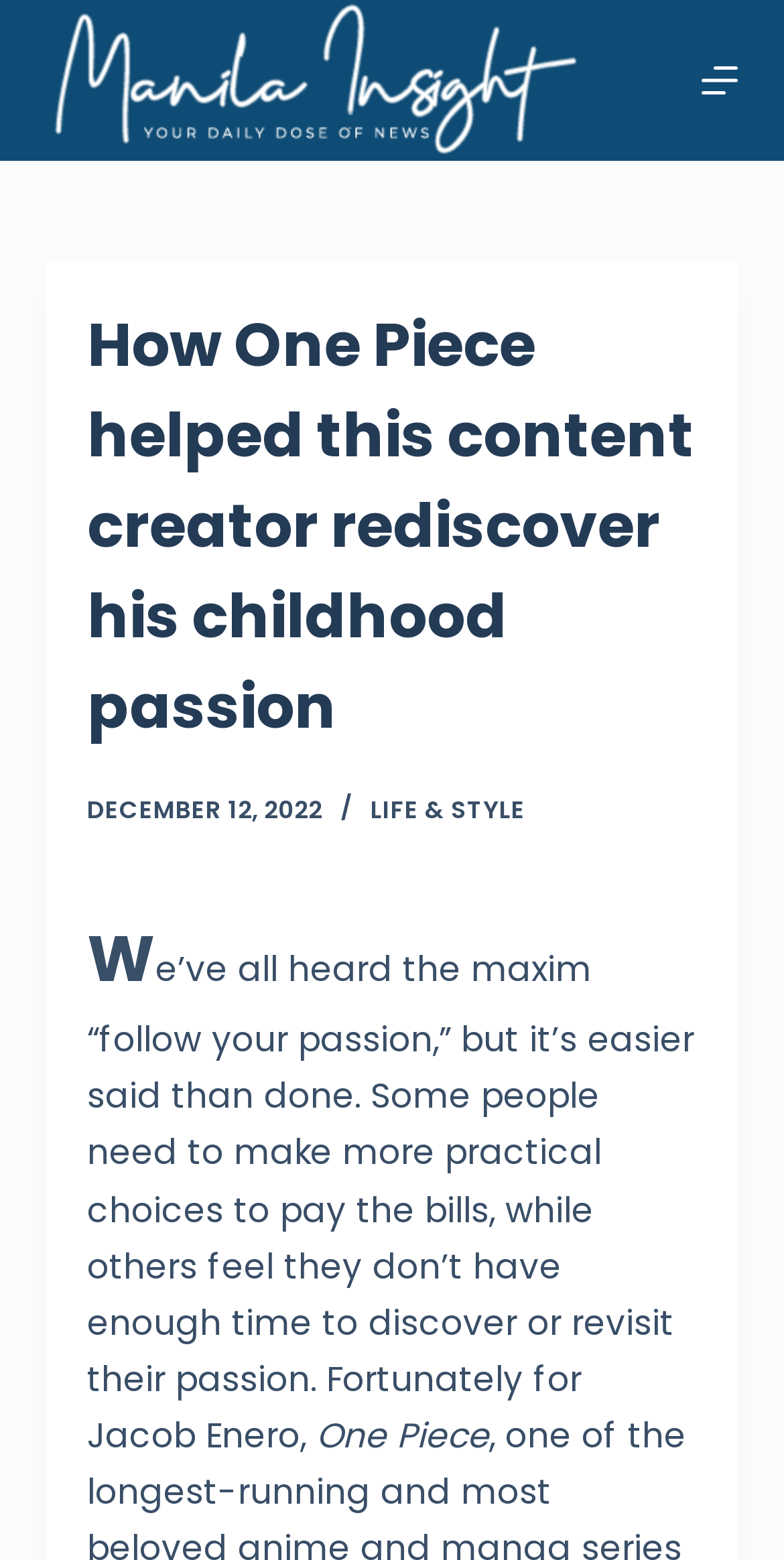What is the category of the article?
Provide a detailed answer to the question using information from the image.

The category of the article is mentioned in a link element, which is located below the main heading. The text in this element is 'LIFE & STYLE'.